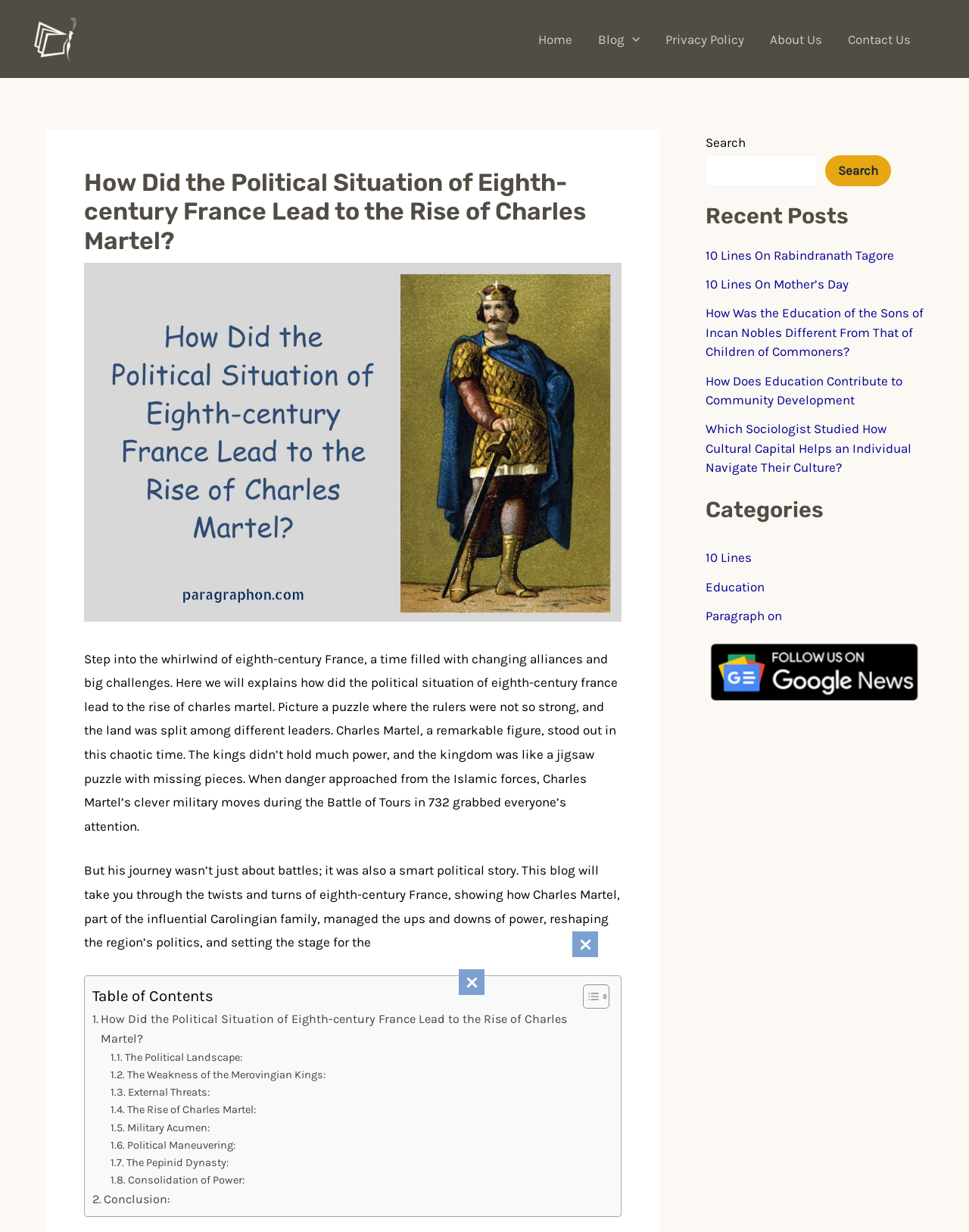What is the name of the website?
Using the picture, provide a one-word or short phrase answer.

paragraphon.com